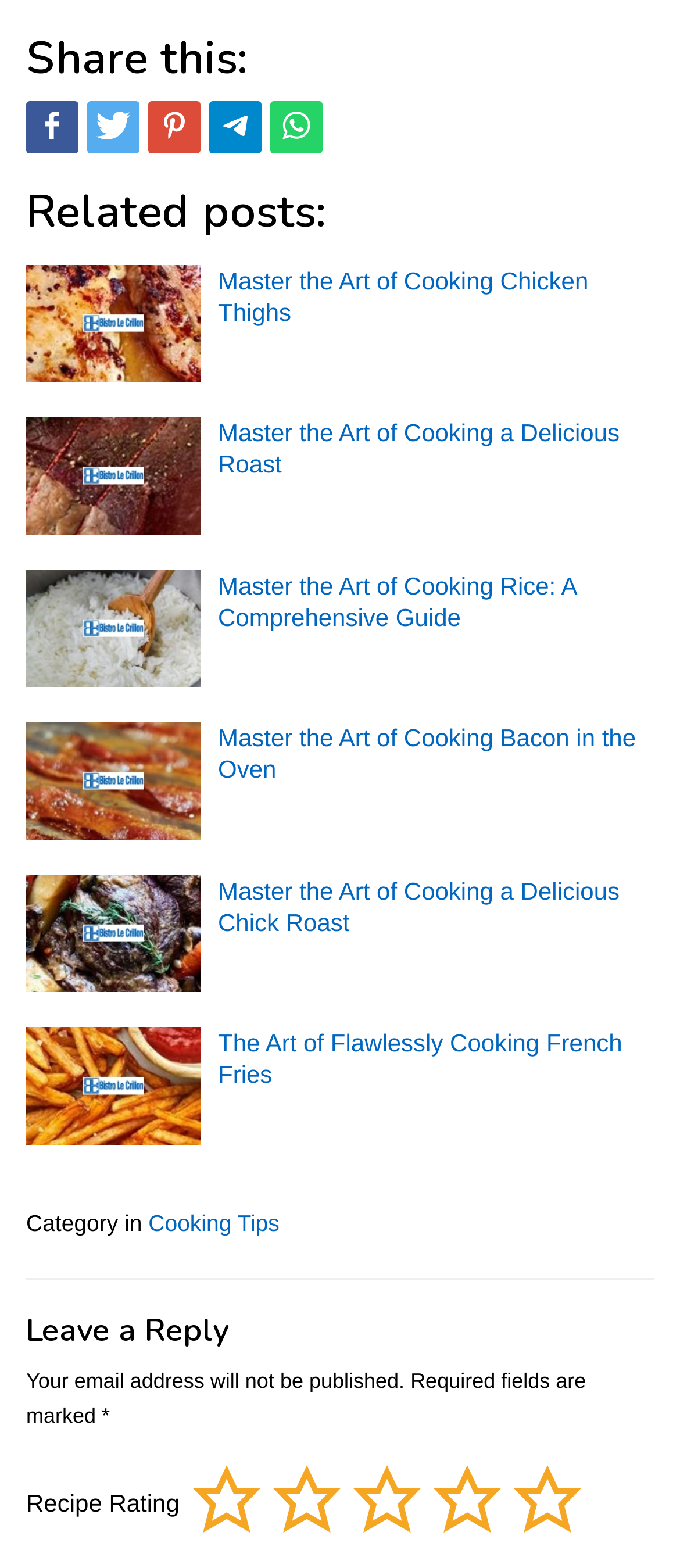Specify the bounding box coordinates of the area to click in order to follow the given instruction: "Read related post about Master the Art of Cooking Chicken Thighs."

[0.321, 0.17, 0.865, 0.208]